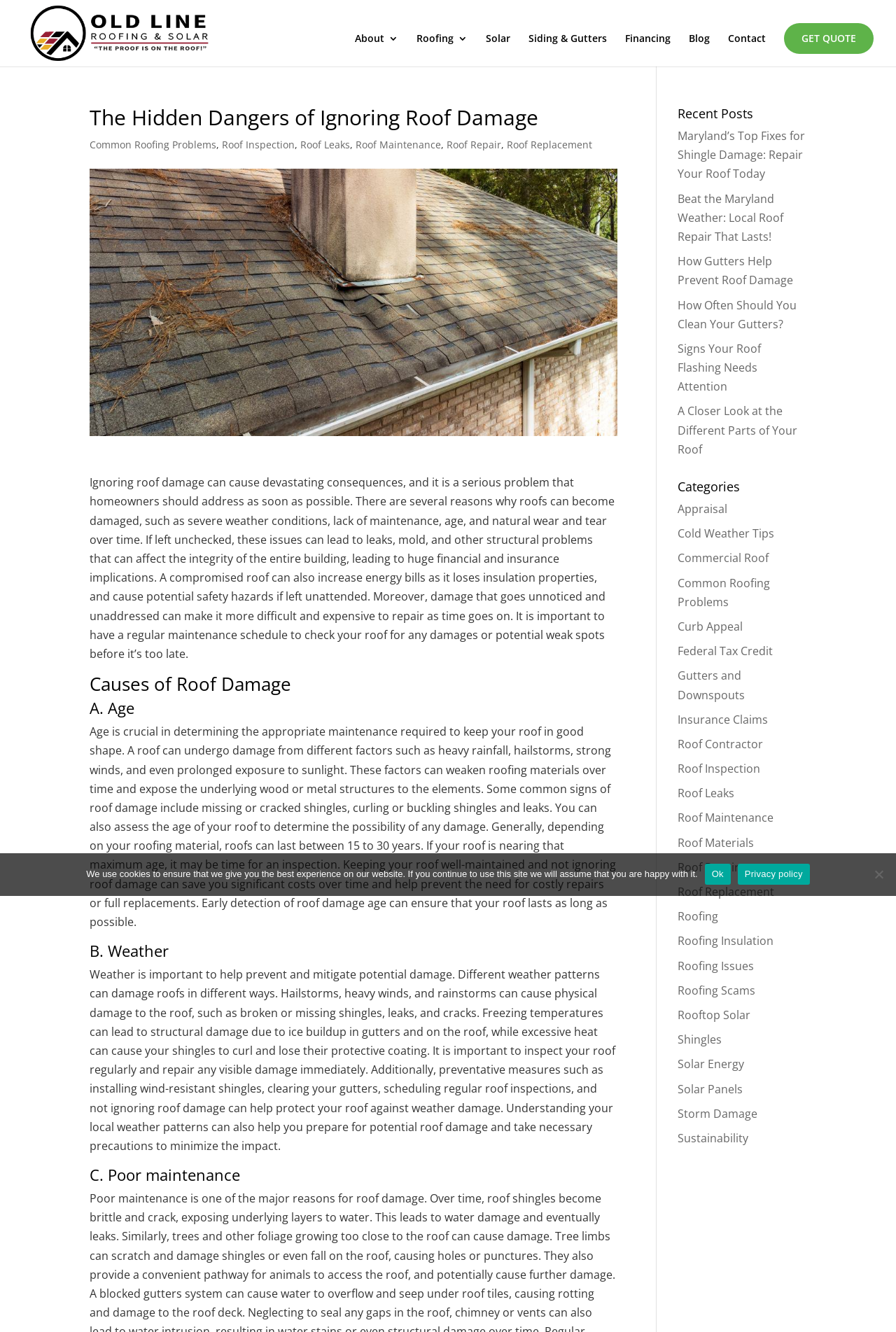Create a detailed narrative of the webpage’s visual and textual elements.

The webpage is about the importance of addressing roof damage and its potential consequences. At the top, there is a logo of "Baltimore Roofing Company and Solar Roofing" with a link to the company's website. Below the logo, there are several links to different sections of the website, including "About", "Roofing", "Solar", "Siding & Gutters", "Financing", "Blog", "Contact", and "GET QUOTE".

The main content of the webpage is an article titled "The Hidden Dangers of Ignoring Roof Damage". The article explains the consequences of ignoring roof damage, including leaks, mold, and structural problems that can lead to huge financial and insurance implications. It also emphasizes the importance of regular maintenance to check for any damages or potential weak spots before it's too late.

Below the article, there are several links to related topics, including "Common Roofing Problems", "Roof Inspection", "Roof Leaks", "Roof Maintenance", and "Roof Repair". There is also an image related to the article.

Further down, there are three sections: "Causes of Roof Damage", "Recent Posts", and "Categories". The "Causes of Roof Damage" section is divided into three subheadings: "A. Age", "B. Weather", and "C. Poor maintenance". Each subheading explains how these factors can cause roof damage.

The "Recent Posts" section lists several articles related to roofing, including "Maryland's Top Fixes for Shingle Damage: Repair Your Roof Today" and "How Gutters Help Prevent Roof Damage". The "Categories" section lists various categories related to roofing, including "Appraisal", "Cold Weather Tips", "Commercial Roof", and "Roofing Insulation".

At the bottom of the webpage, there is a dialog box with a "Cookie Notice" that informs users about the website's use of cookies.